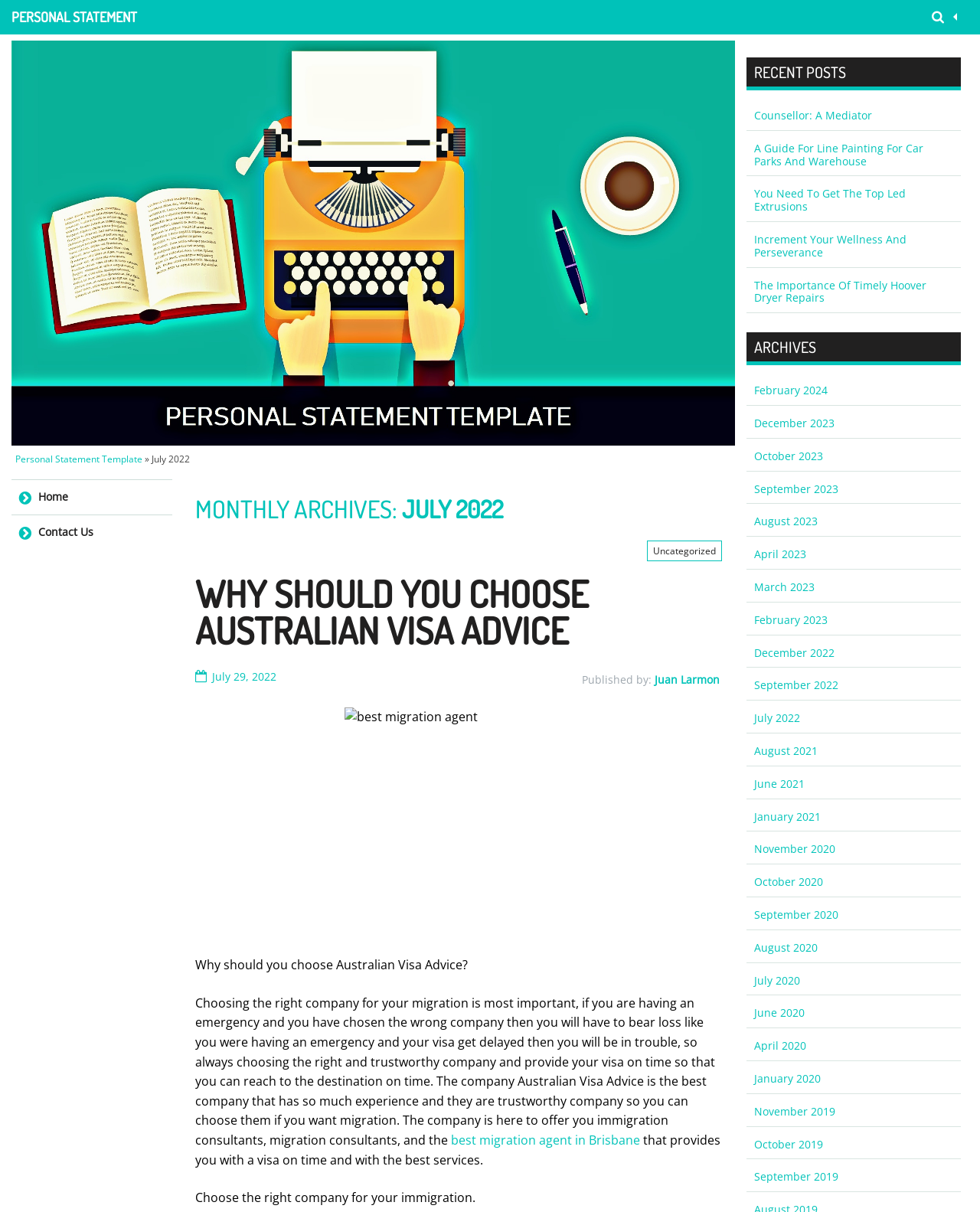Find the bounding box coordinates of the element you need to click on to perform this action: 'Read the article 'Caldwell Ducks Debate as Fundraising Fades''. The coordinates should be represented by four float values between 0 and 1, in the format [left, top, right, bottom].

None